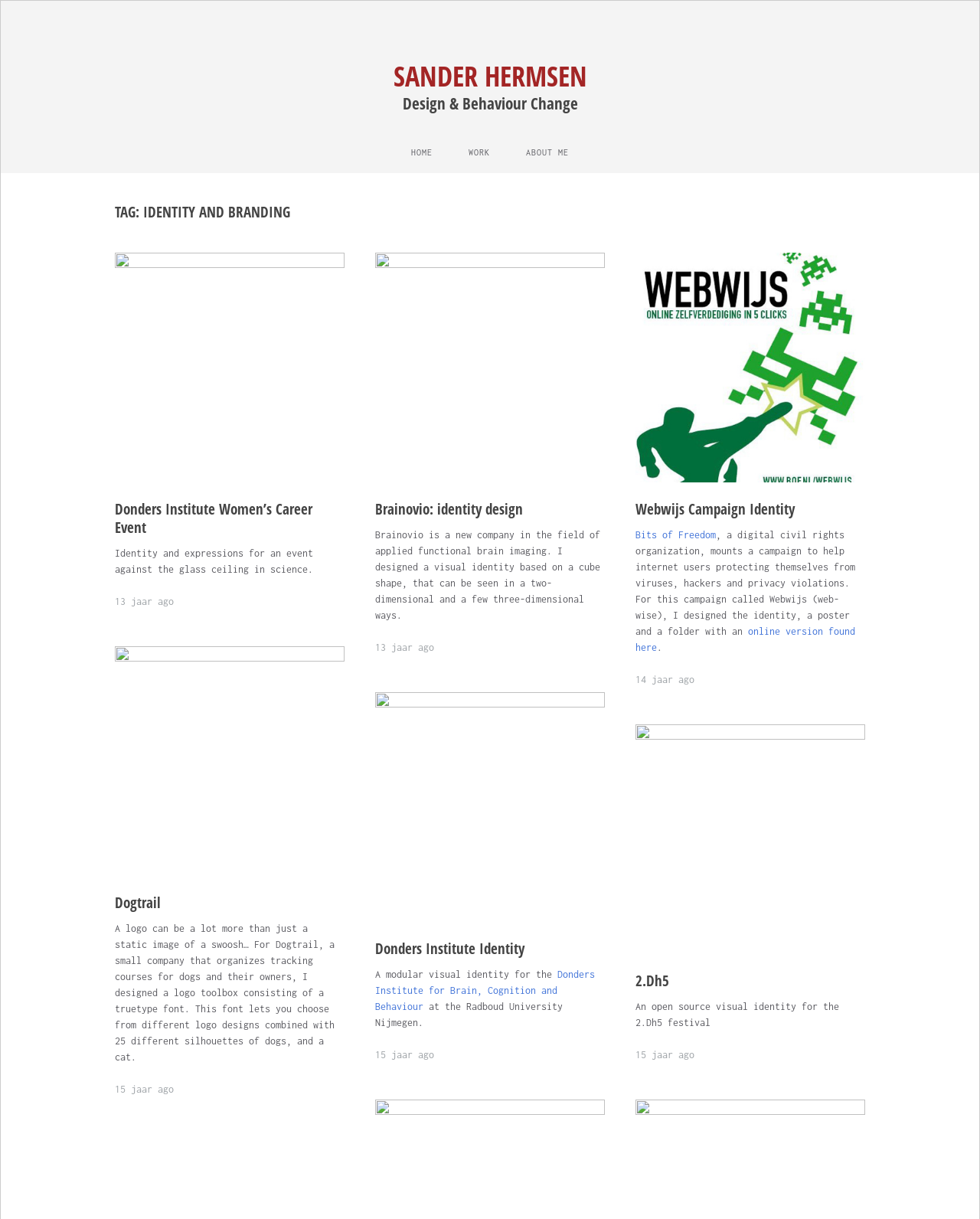Pinpoint the bounding box coordinates for the area that should be clicked to perform the following instruction: "Explore the 'Webwijs Campaign Identity' project".

[0.649, 0.41, 0.811, 0.426]